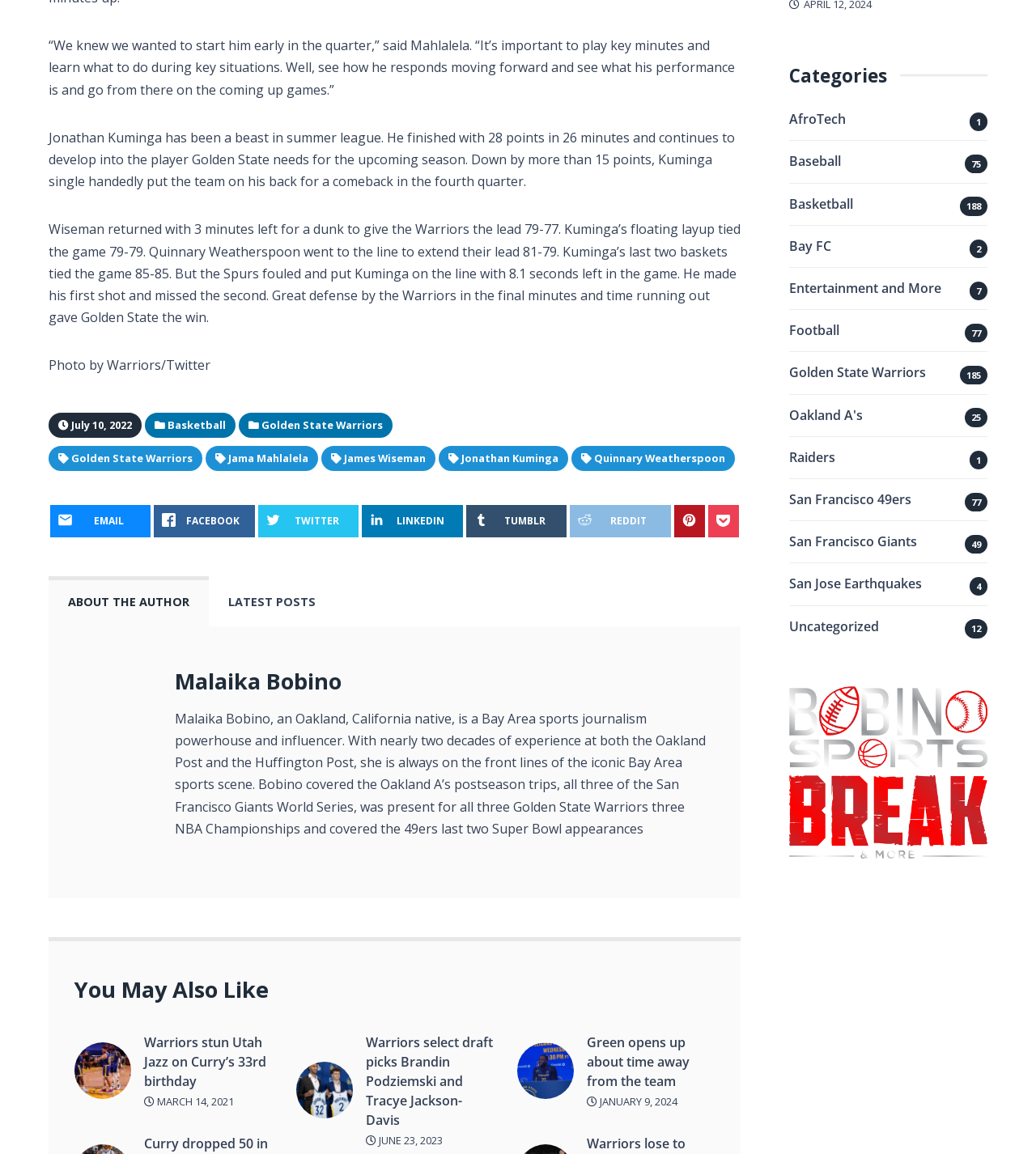Please answer the following question using a single word or phrase: 
How many categories are there on the webpage?

14